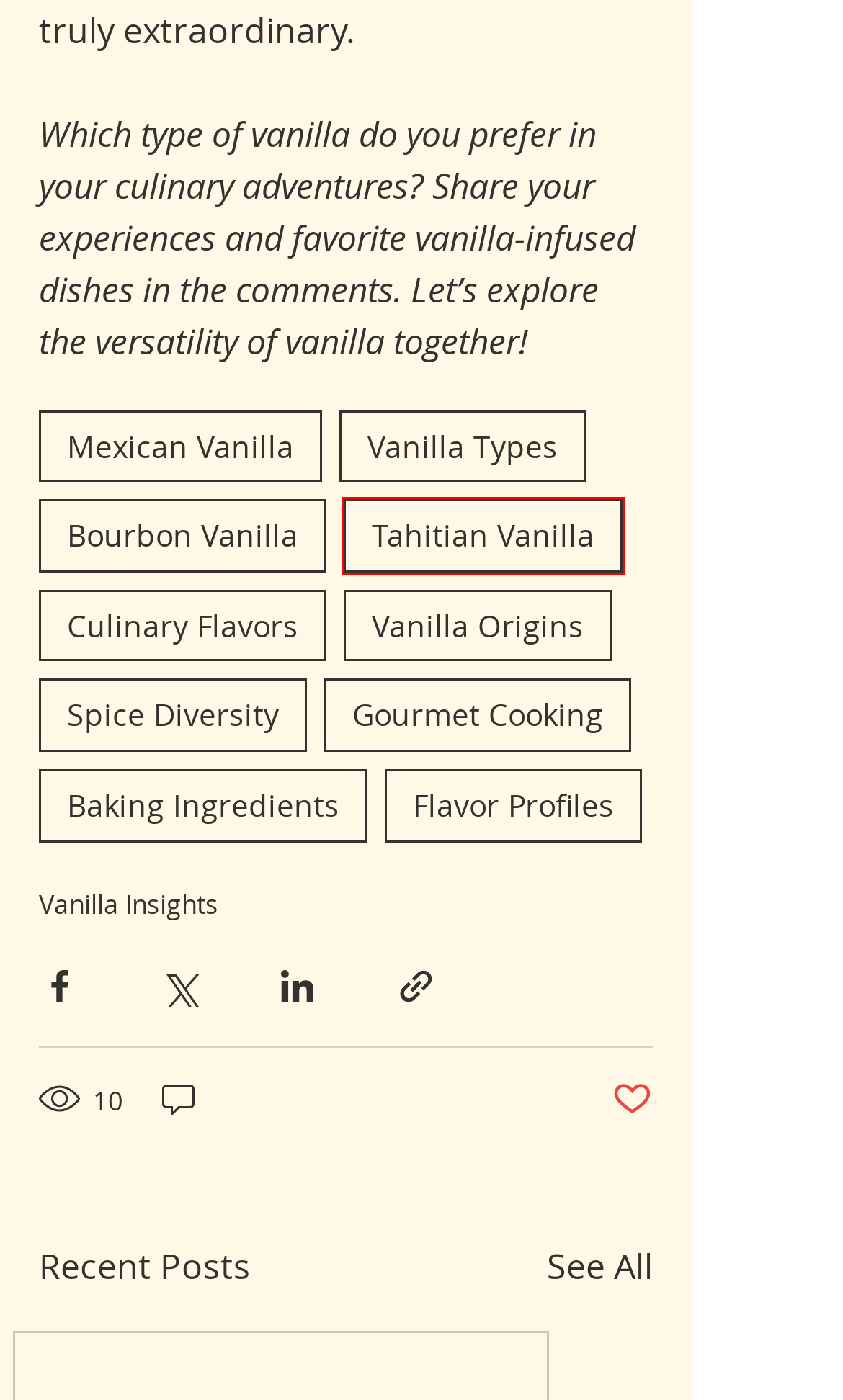Given a screenshot of a webpage with a red rectangle bounding box around a UI element, select the best matching webpage description for the new webpage that appears after clicking the highlighted element. The candidate descriptions are:
A. Tahitian Vanilla | Aztec Vanilla
B. Culinary Flavors | Aztec Vanilla
C. Flavor Profiles | Aztec Vanilla
D. Bourbon Vanilla | Aztec Vanilla
E. Mexican Vanilla | Aztec Vanilla
F. Gourmet Cooking | Aztec Vanilla
G. Baking Ingredients | Aztec Vanilla
H. Vanilla Insights

A